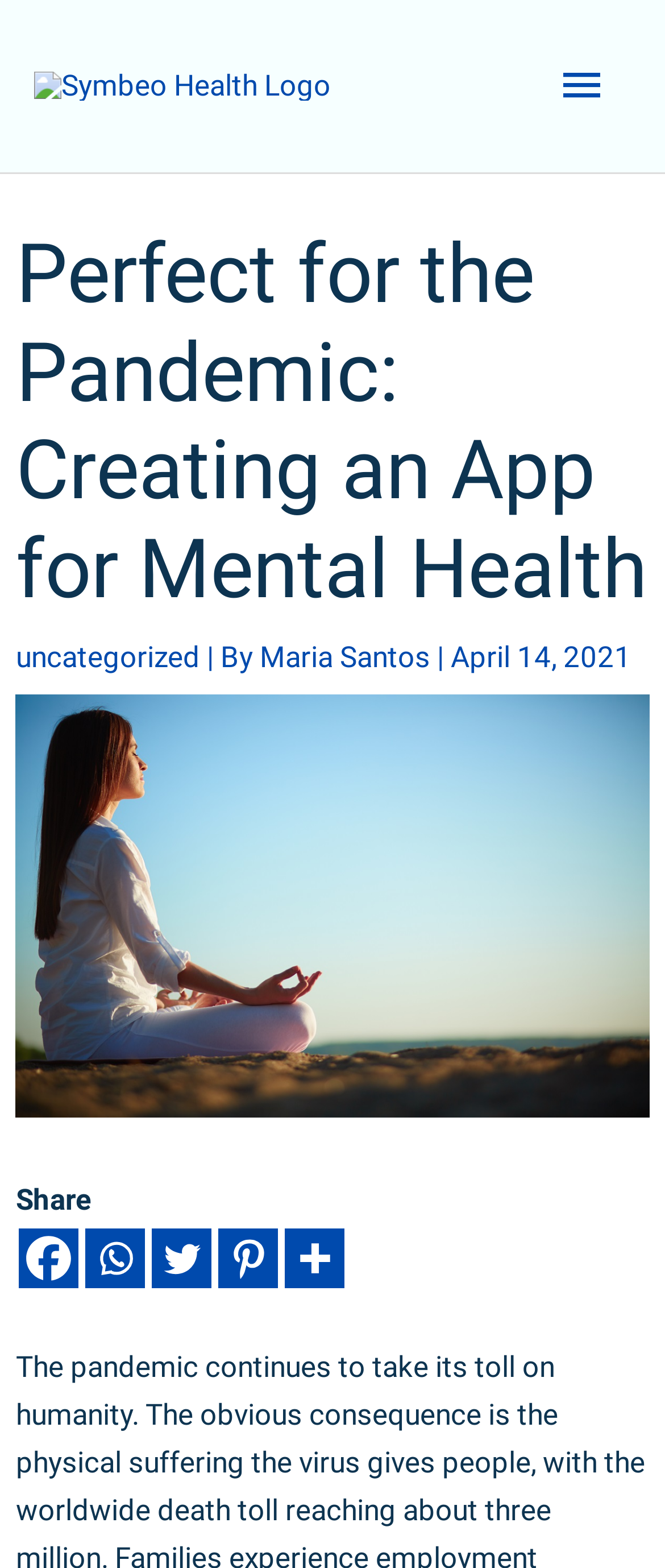Identify the bounding box of the HTML element described as: "uncategorized".

[0.024, 0.408, 0.3, 0.429]